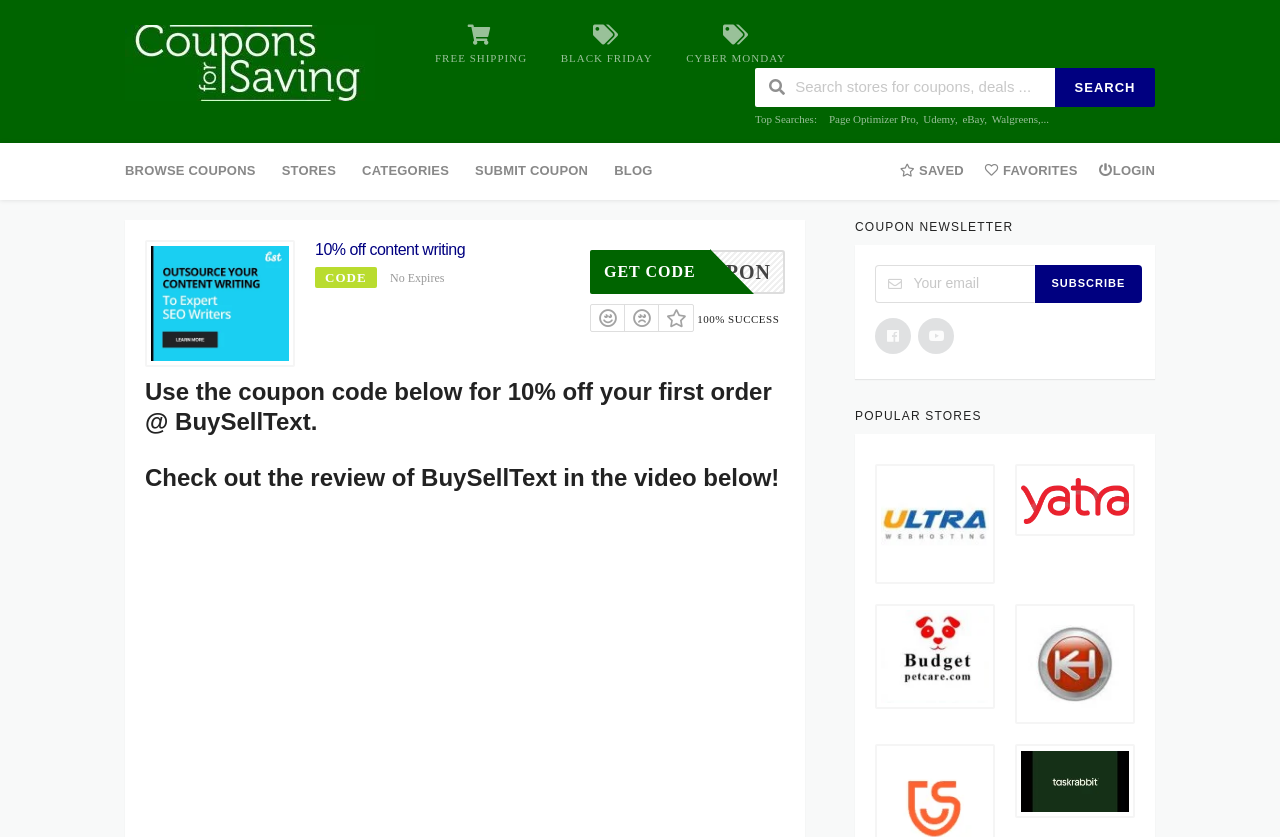Illustrate the webpage's structure and main components comprehensively.

This webpage appears to be a coupon and discount code aggregator. At the top, there is a prominent section with a heading "10% off content writing 2024" and a link to "Coupons for Saving" accompanied by an image. Below this, there are several links to popular coupons, including "FREE SHIPPING", "BLACK FRIDAY", and "CYBER MONDAY".

To the right of these links, there is a search bar with a textbox and a "SEARCH" button, allowing users to search for specific coupons or deals. Below the search bar, there is a list of top searches, including links to "Page Optimizer Pro", "Udemy", "eBay", and "Walgreens".

The main content of the page is divided into several sections. The first section has a heading "10% off content writing" and provides a coupon code for 10% off the first order at BuySellText. There is also a link to a review of BuySellText in a video below.

Below this section, there are several links to browse coupons, stores, categories, and submit coupons. There are also links to a blog, saved coupons, favorites, and login.

On the right side of the page, there is a section with a heading "COUPON NEWSLETTER" where users can subscribe to a newsletter by entering their email address. There are also social media links to Facebook and Twitter.

Further down the page, there is a section with a heading "POPULAR STORES" featuring images and links to several popular stores, including Task Rabbit.